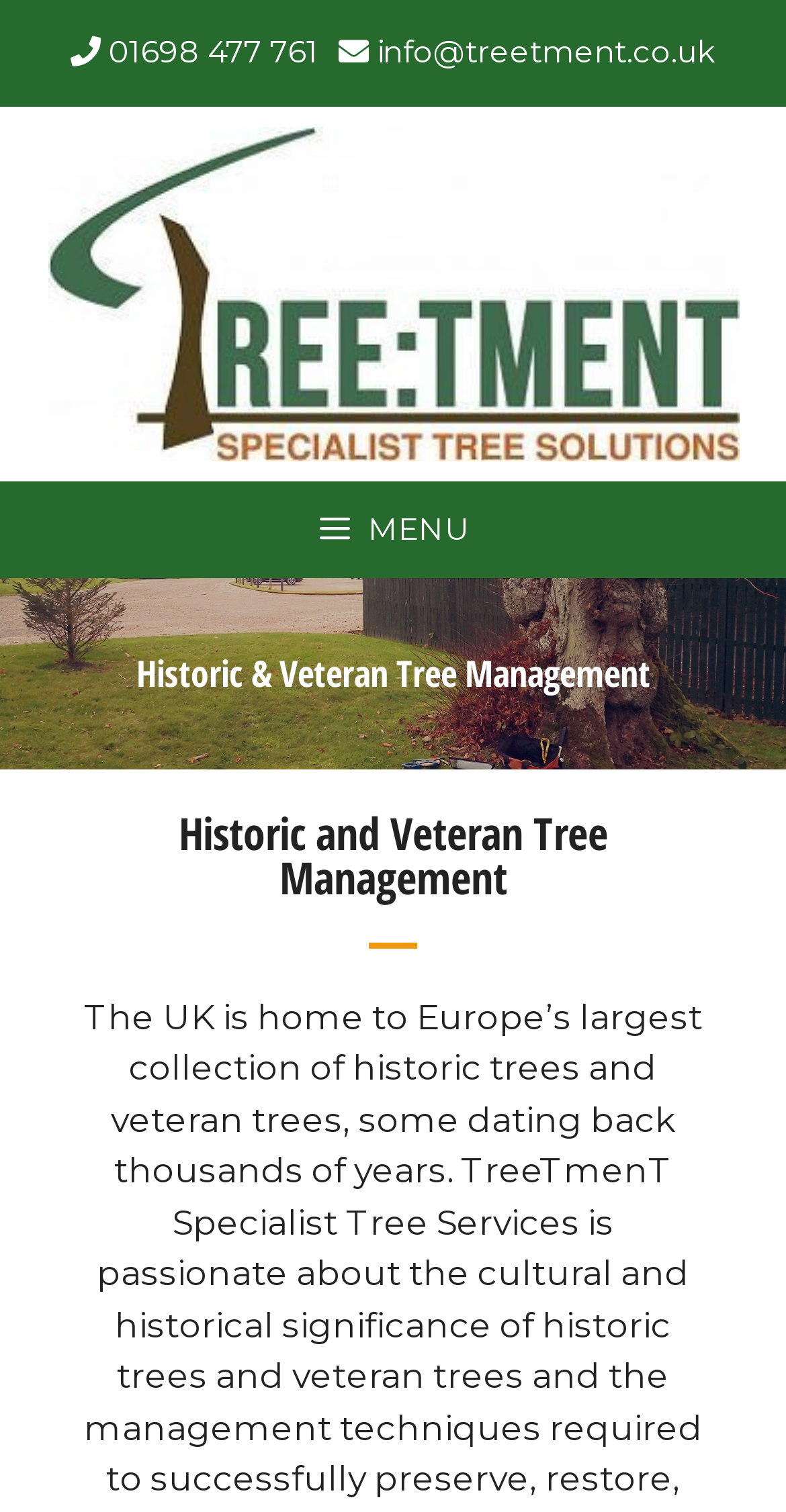What is the icon on the button at the top of the webpage?
Provide a detailed and well-explained answer to the question.

I found the icon on the button by looking at the button element with the text ' MENU' located at the top of the webpage.